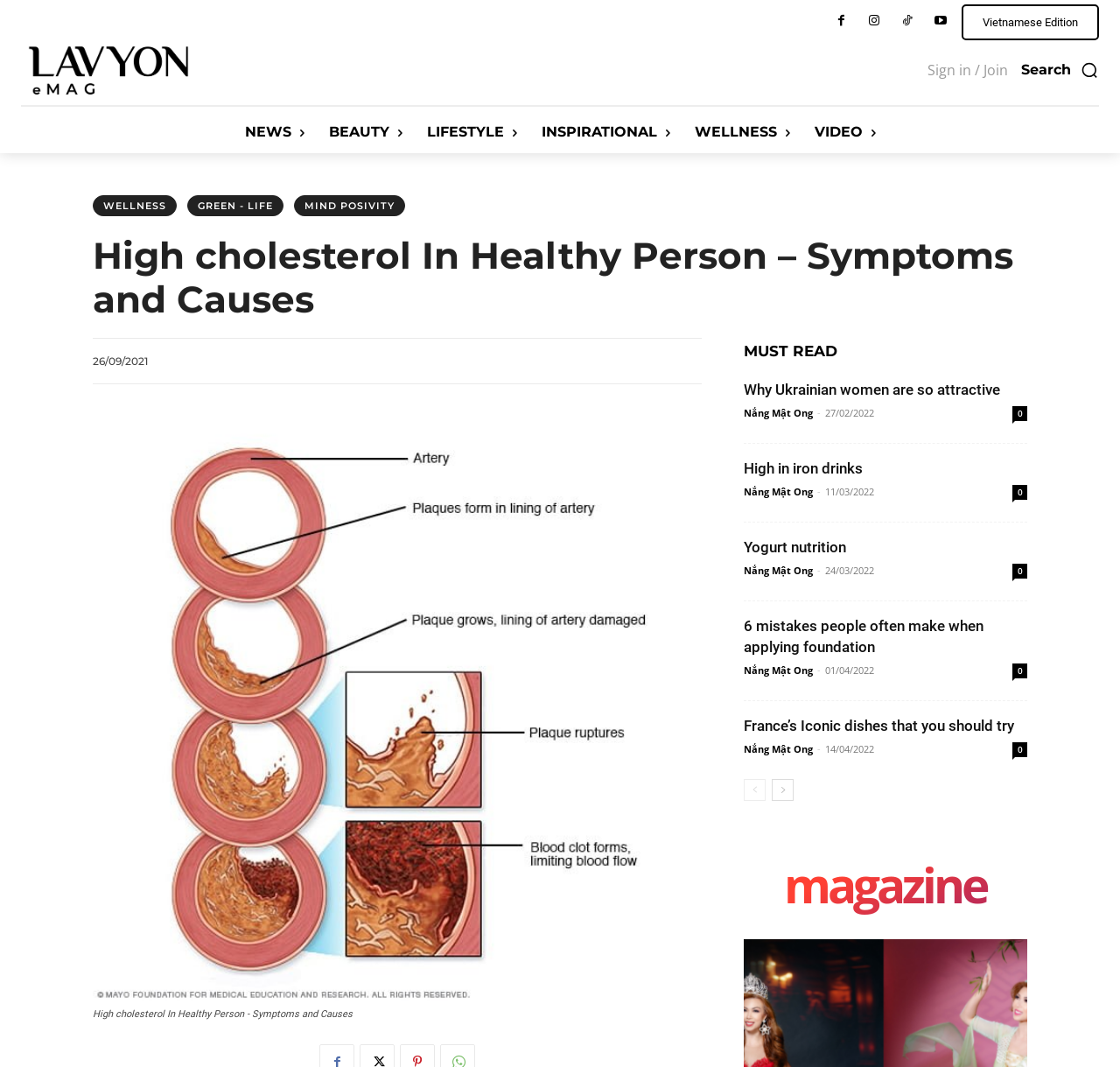What is the date of the first related article?
Based on the content of the image, thoroughly explain and answer the question.

The date of the first related article 'Why Ukrainian women are so attractive' is 27/02/2022, which is indicated by the time element next to the article title.